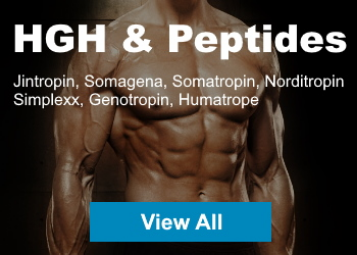Respond to the following query with just one word or a short phrase: 
What is the purpose of the blue button?

To view all products